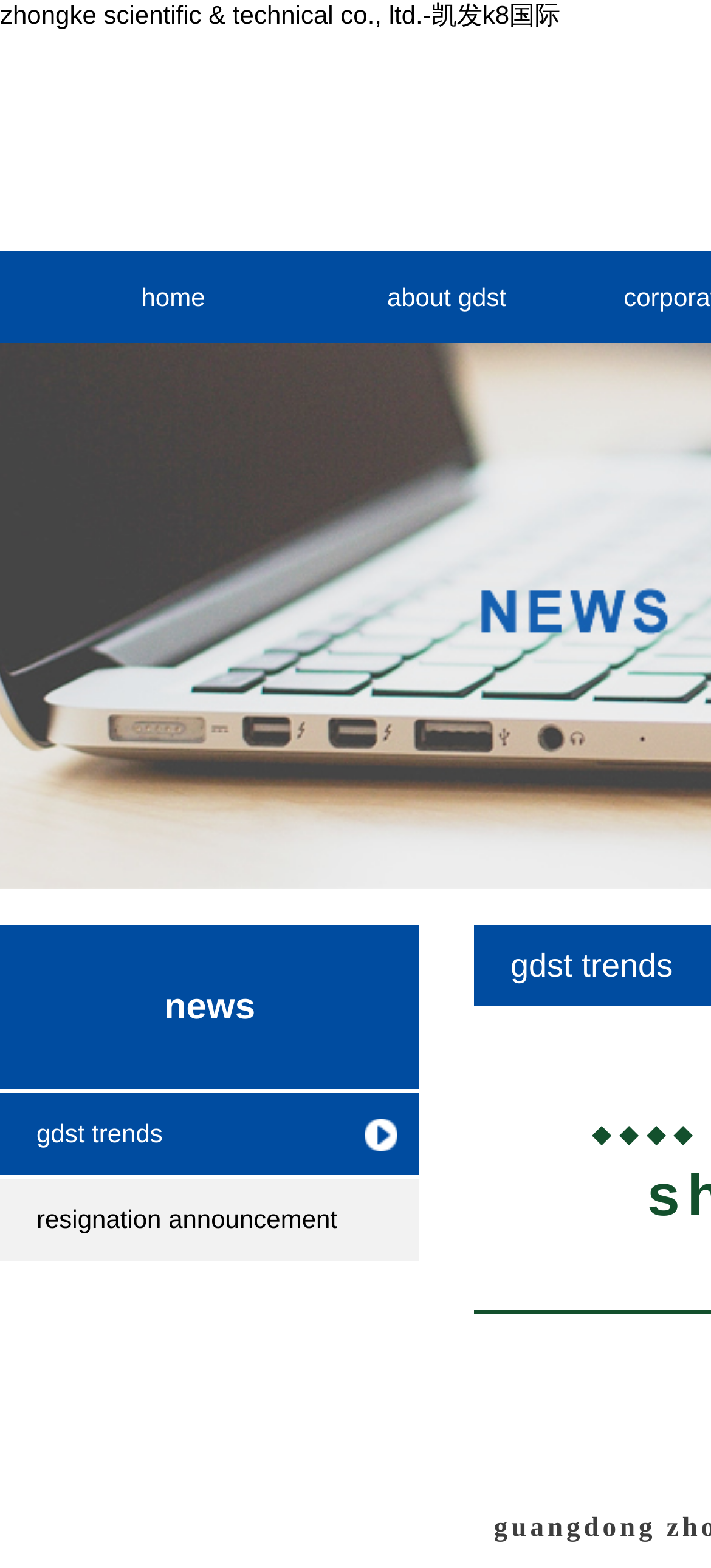Determine the bounding box coordinates of the UI element described by: "company profile".

[0.436, 0.218, 0.821, 0.26]